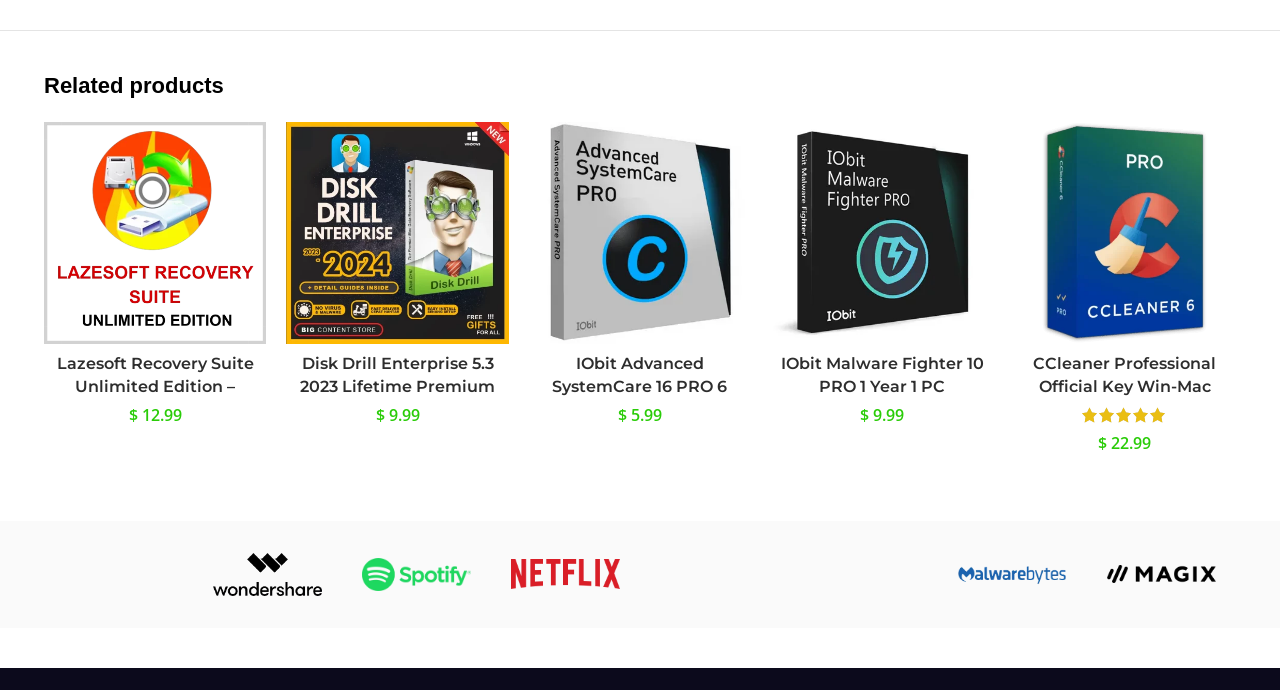Highlight the bounding box coordinates of the region I should click on to meet the following instruction: "Visit Youtube".

[0.034, 0.769, 0.151, 0.895]